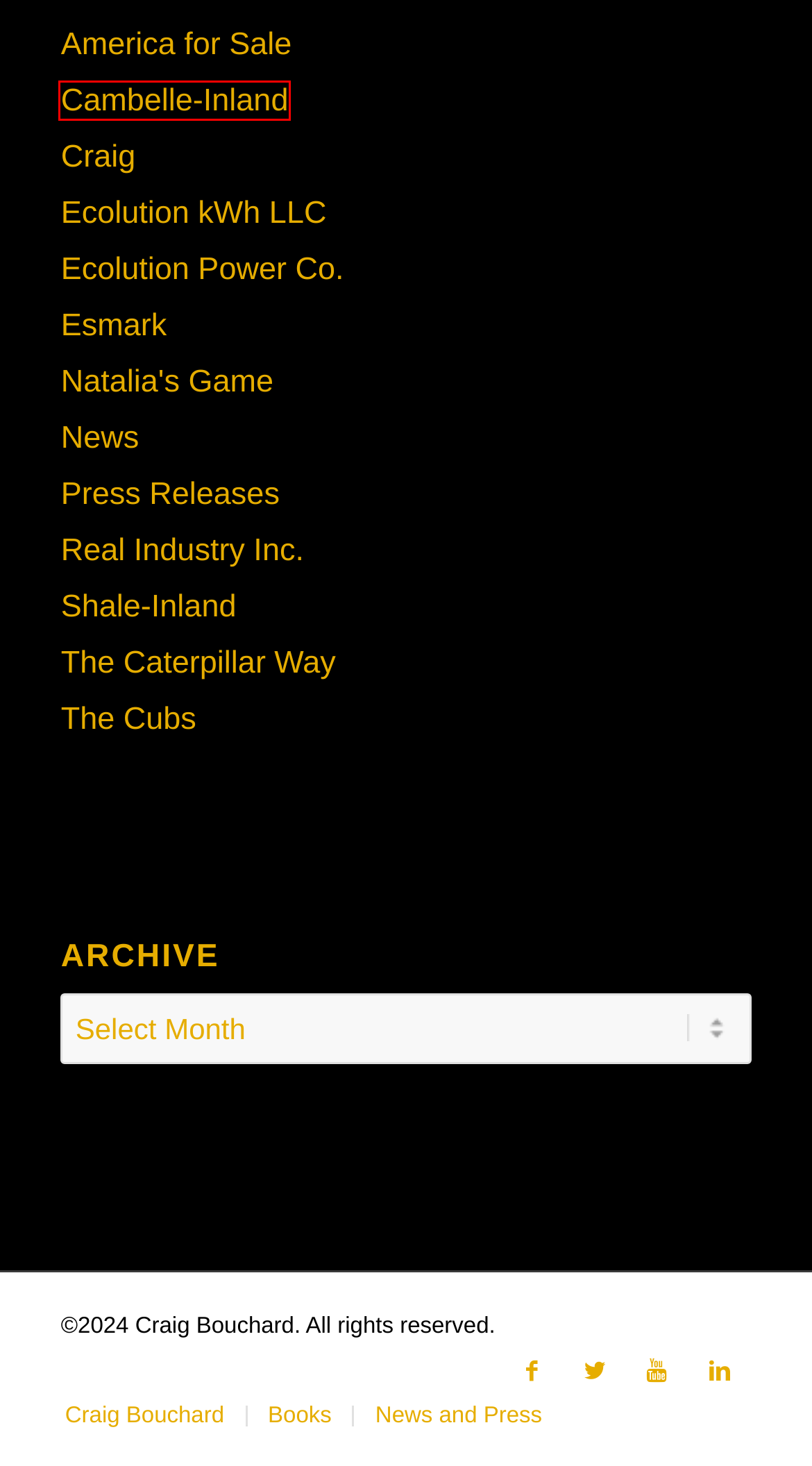Look at the screenshot of a webpage, where a red bounding box highlights an element. Select the best description that matches the new webpage after clicking the highlighted element. Here are the candidates:
A. Craig | Craig Bouchard
B. Ecolution kWh LLC | Craig Bouchard
C. Ecolution Power Co. | Craig Bouchard
D. The Caterpillar Way | Craig Bouchard
E. News and Press | Craig Bouchard
F. Cambelle-Inland | Craig Bouchard
G. The Cubs | Craig Bouchard
H. Craig Bouchard | Craig Bouchard

F